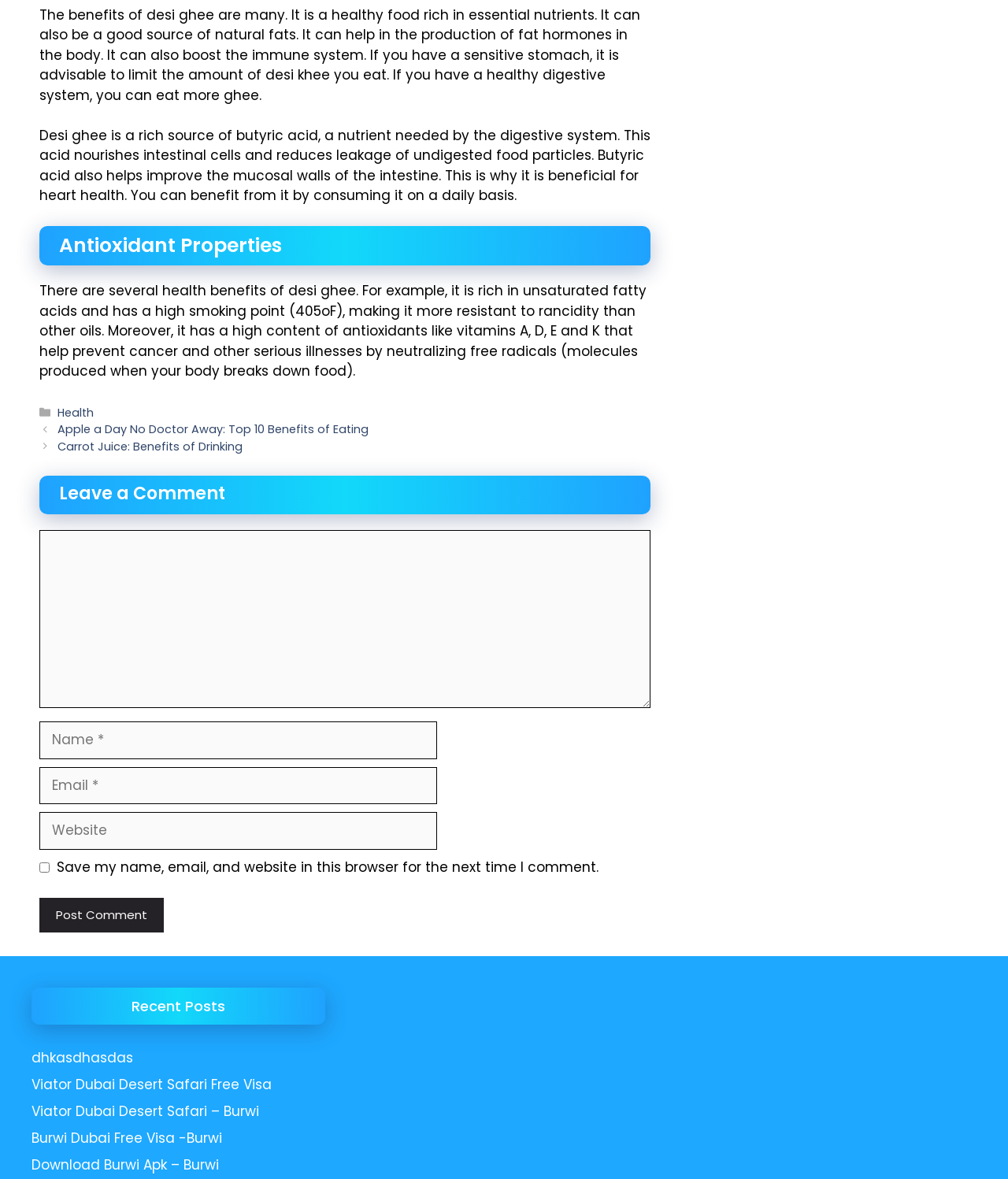What is desi ghee rich in?
Using the image as a reference, deliver a detailed and thorough answer to the question.

According to the text, desi ghee is a rich source of butyric acid, a nutrient needed by the digestive system. This information can be found in the second paragraph of the webpage.